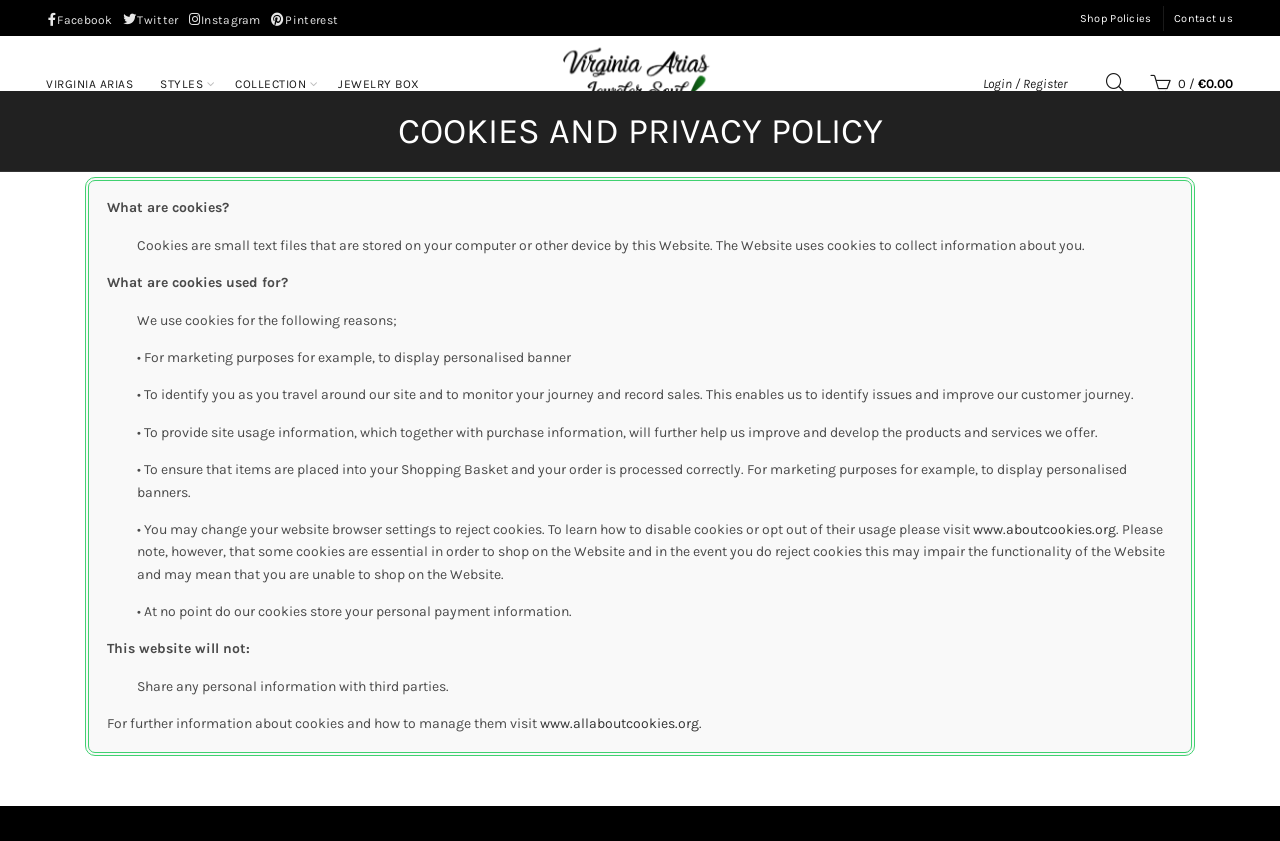Answer the question below with a single word or a brief phrase: 
What happens if users reject cookies on this website?

Impaired functionality